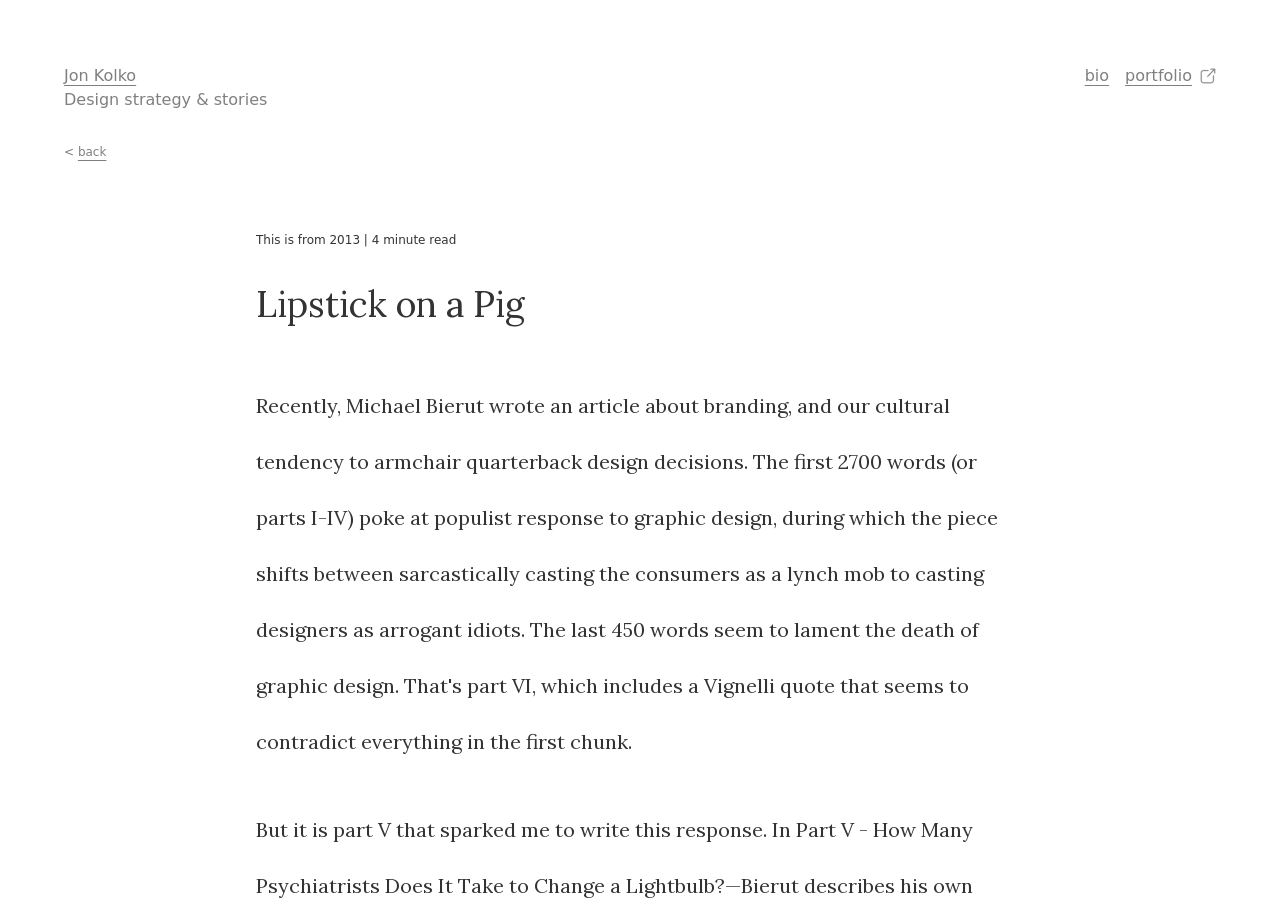What is the year mentioned on the webpage?
Can you offer a detailed and complete answer to this question?

The static text '2013' is present on the webpage, which suggests that it is a year mentioned in the context of the webpage.